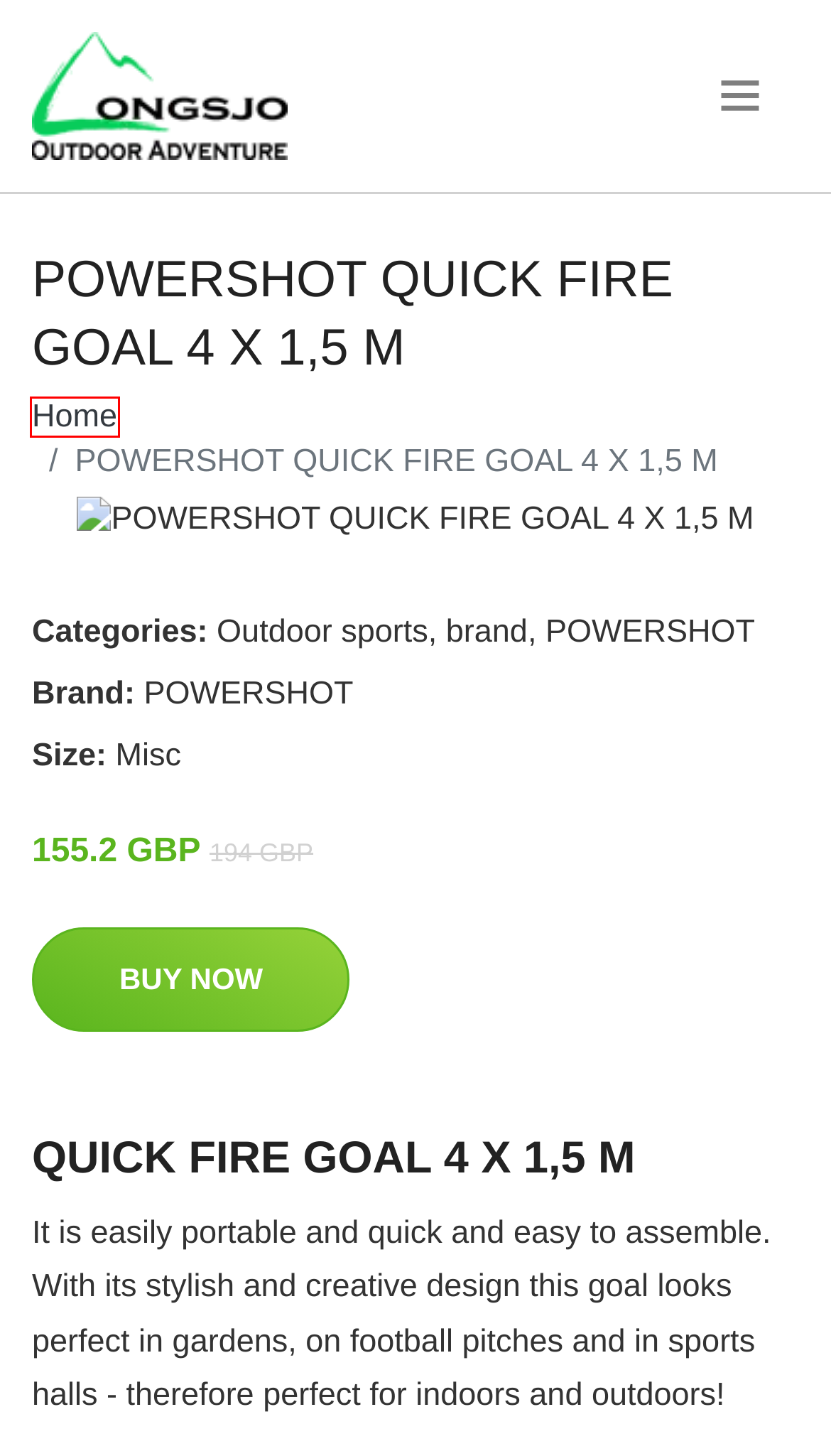You are given a screenshot depicting a webpage with a red bounding box around a UI element. Select the description that best corresponds to the new webpage after clicking the selected element. Here are the choices:
A. Buy POWERSHOT Online | Longsjo.com
B. Buy Outdoor sports Online | Longsjo.com
C. Buy Peppa Pig - Deluxe Playhouse (905-06865) online | Longsjo.com
D. Buy Trekking Online | Longsjo.com
E. Buy brand Online | Longsjo.com
F. Buy POWERSHOT BASKETBALL TACTICS BOARD CLIPBOARD (23 X 34CM) online | Longsjo.com
G. Buy Nike J Ce Football Shin Guards online | Longsjo.com
H. Camping Essentials | Longsjo.com

H